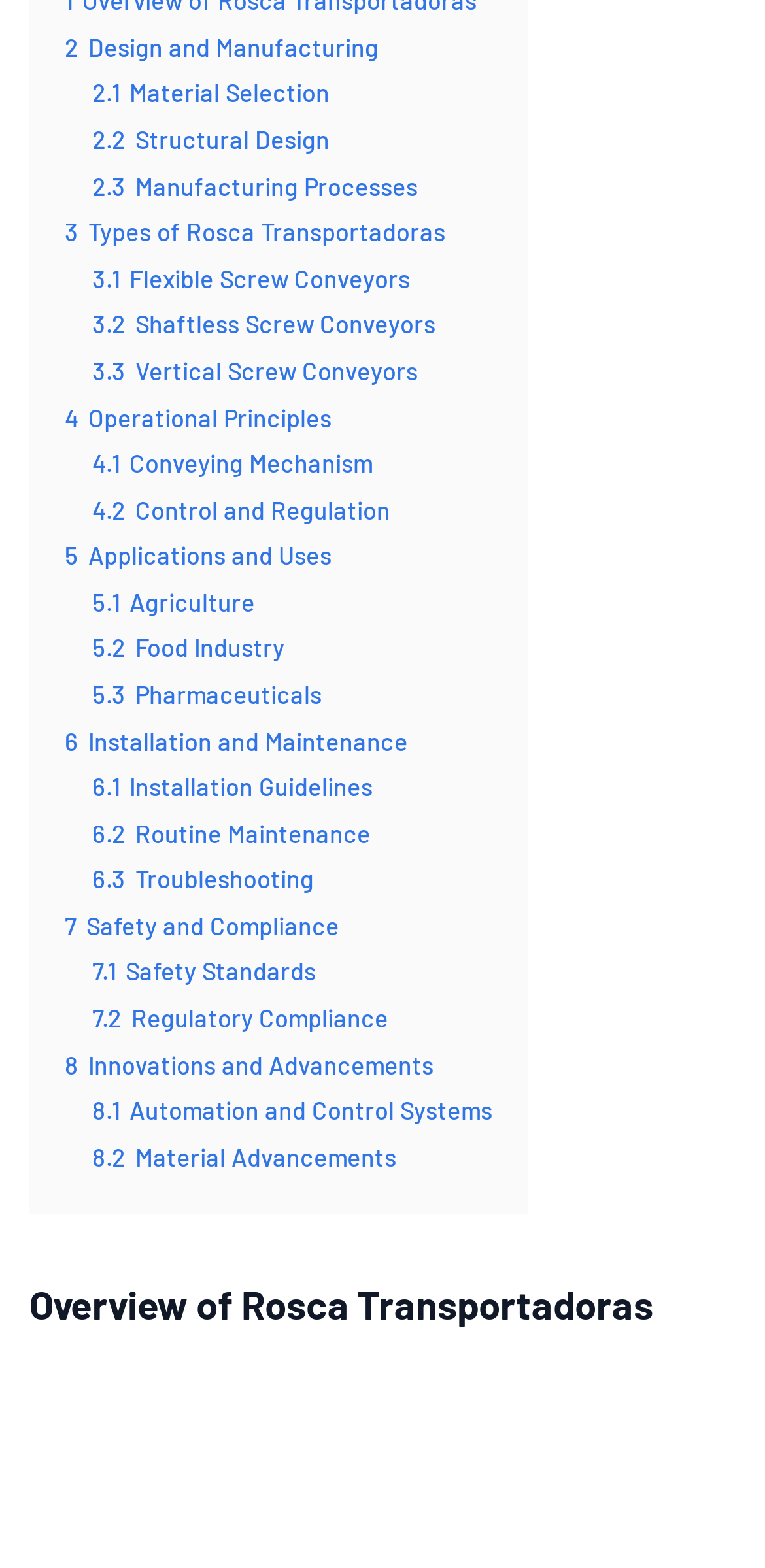Determine the bounding box coordinates of the region I should click to achieve the following instruction: "explore 8 Innovations and Advancements". Ensure the bounding box coordinates are four float numbers between 0 and 1, i.e., [left, top, right, bottom].

[0.085, 0.669, 0.567, 0.689]